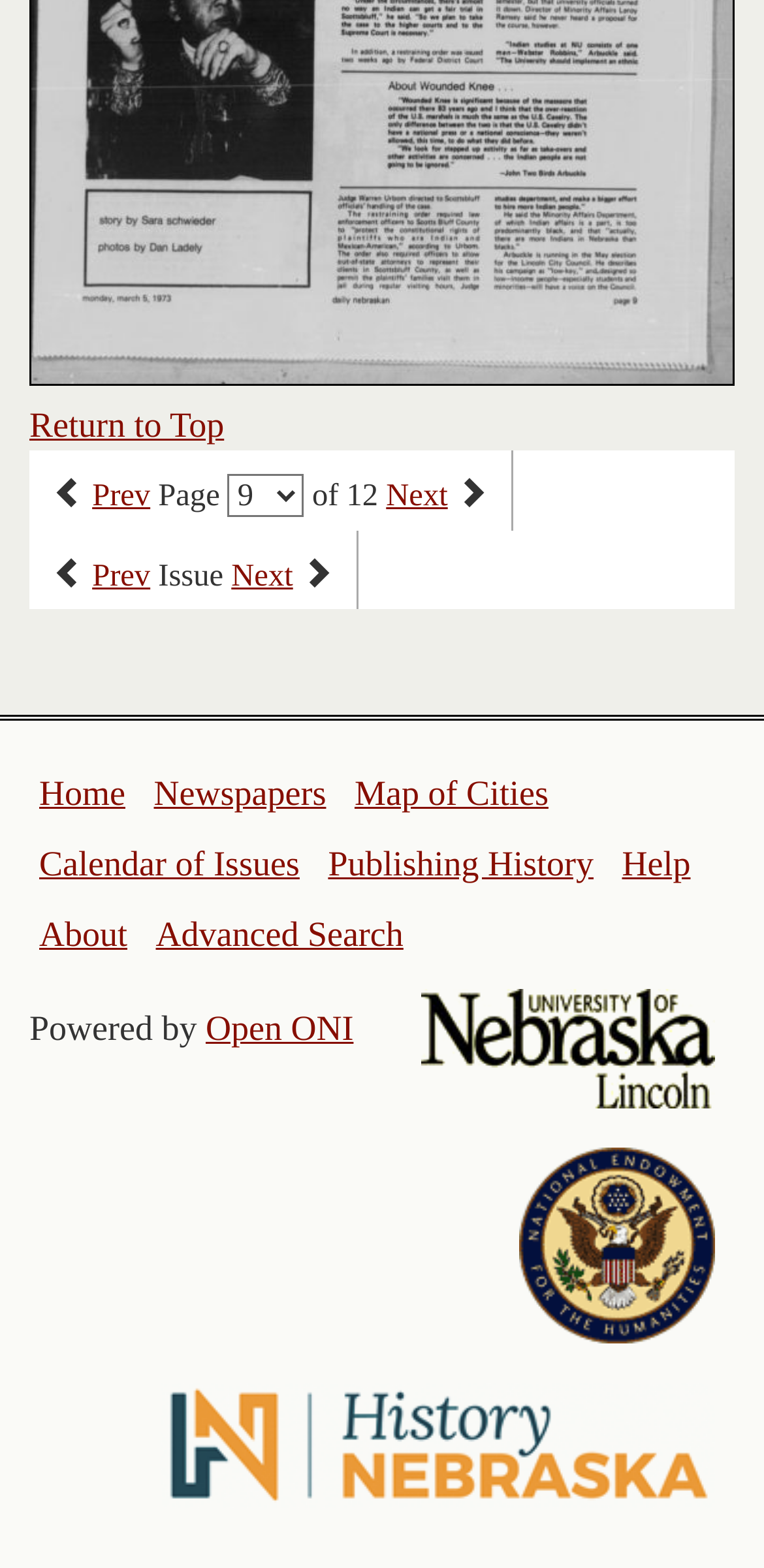How many issues are there in total?
Please craft a detailed and exhaustive response to the question.

I found the answer by examining the StaticText element with the text 'of 12' and its bounding box coordinates [0.398, 0.305, 0.505, 0.328], which implies it is a total issue count.